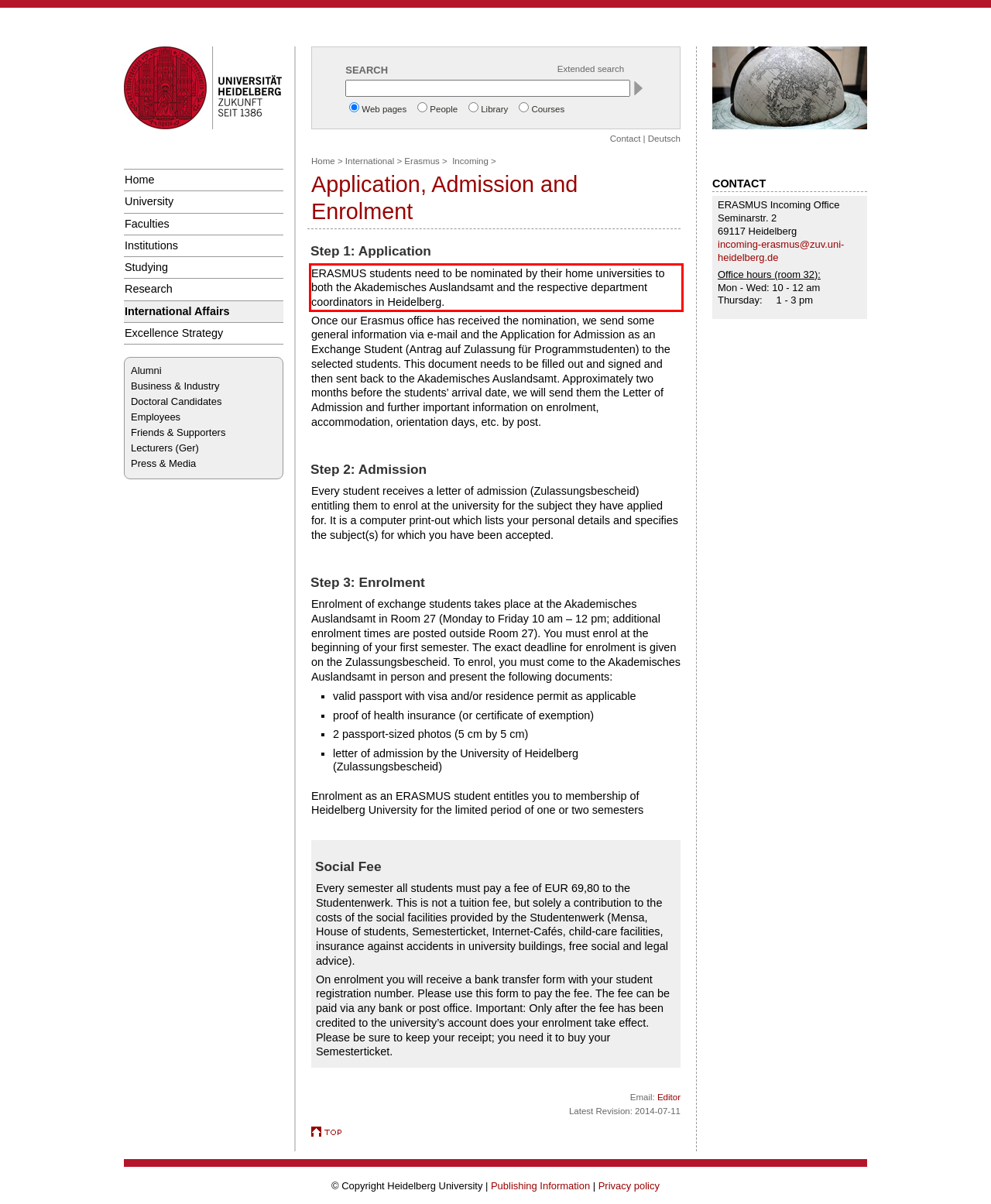Inspect the webpage screenshot that has a red bounding box and use OCR technology to read and display the text inside the red bounding box.

ERASMUS students need to be nominated by their home universities to both the Akademisches Auslandsamt and the respective department coordinators in Heidelberg.